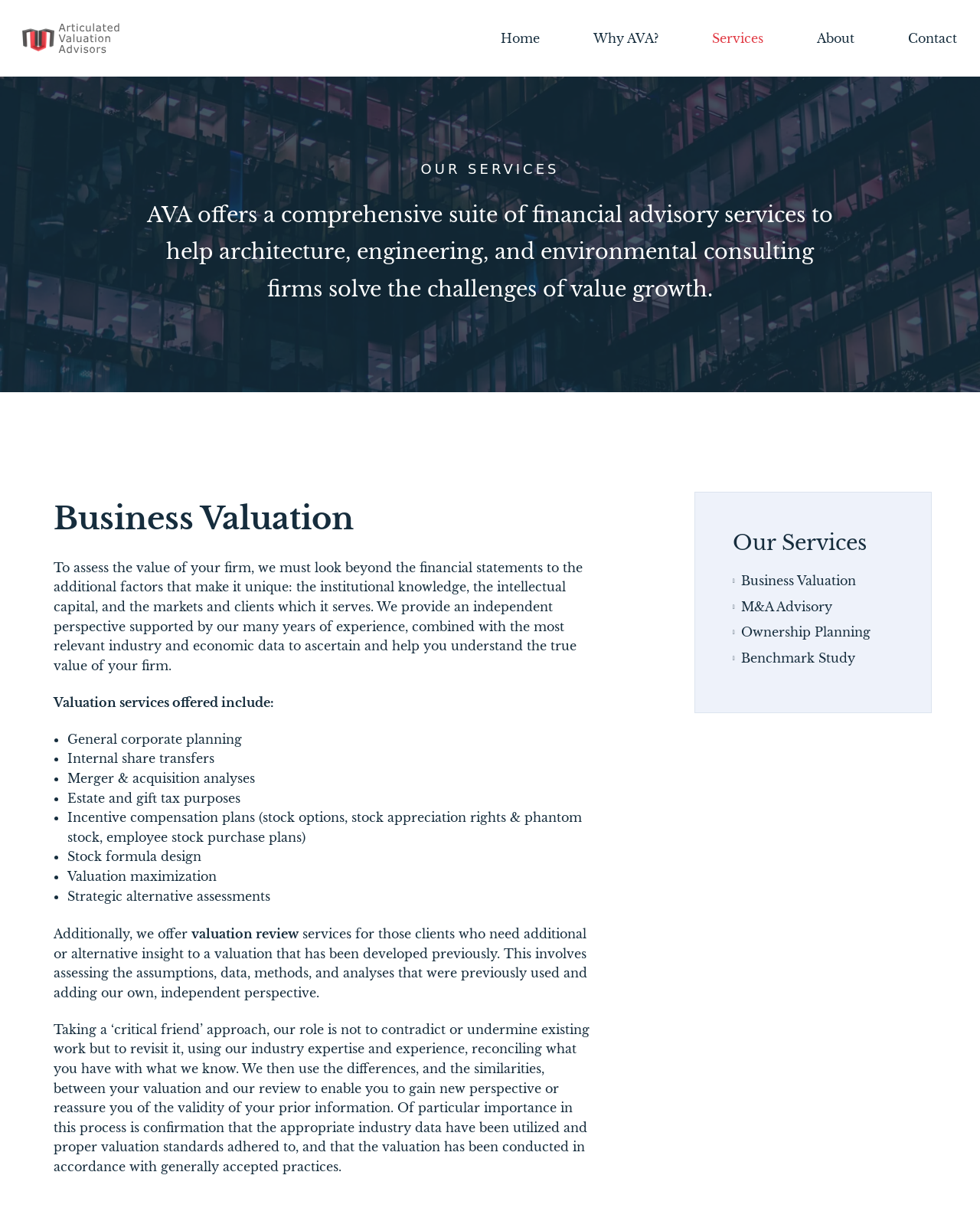What is one of the valuation services offered?
Answer the question in as much detail as possible.

One of the valuation services offered is obtained from the ListMarker element with the text '•' followed by the StaticText element with the text 'General corporate planning'. This is listed under the heading 'Valuation services offered include:'